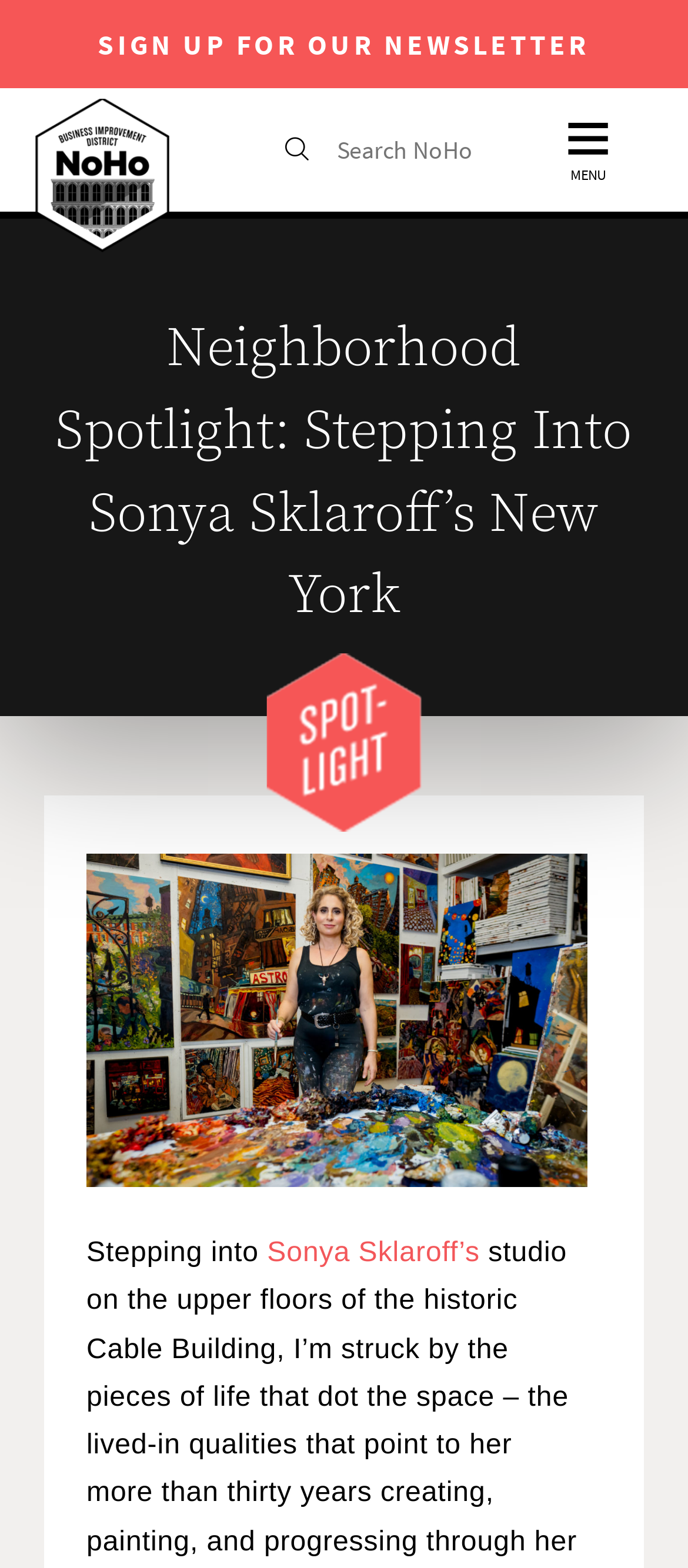What is the text next to 'Stepping into'?
From the screenshot, supply a one-word or short-phrase answer.

Sonya Sklaroff’s